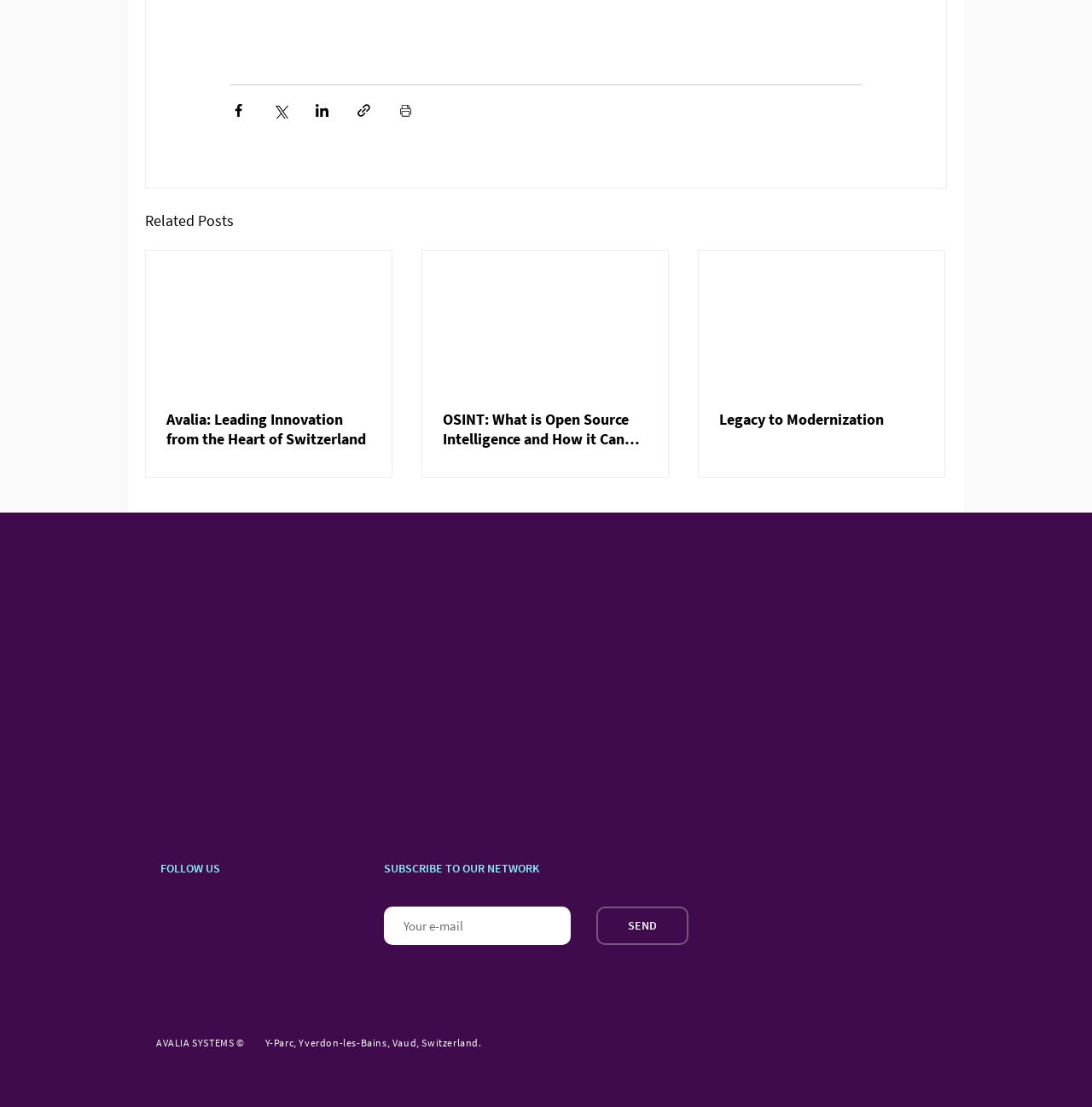Please locate the bounding box coordinates of the element that should be clicked to complete the given instruction: "Print the post".

[0.364, 0.093, 0.379, 0.107]